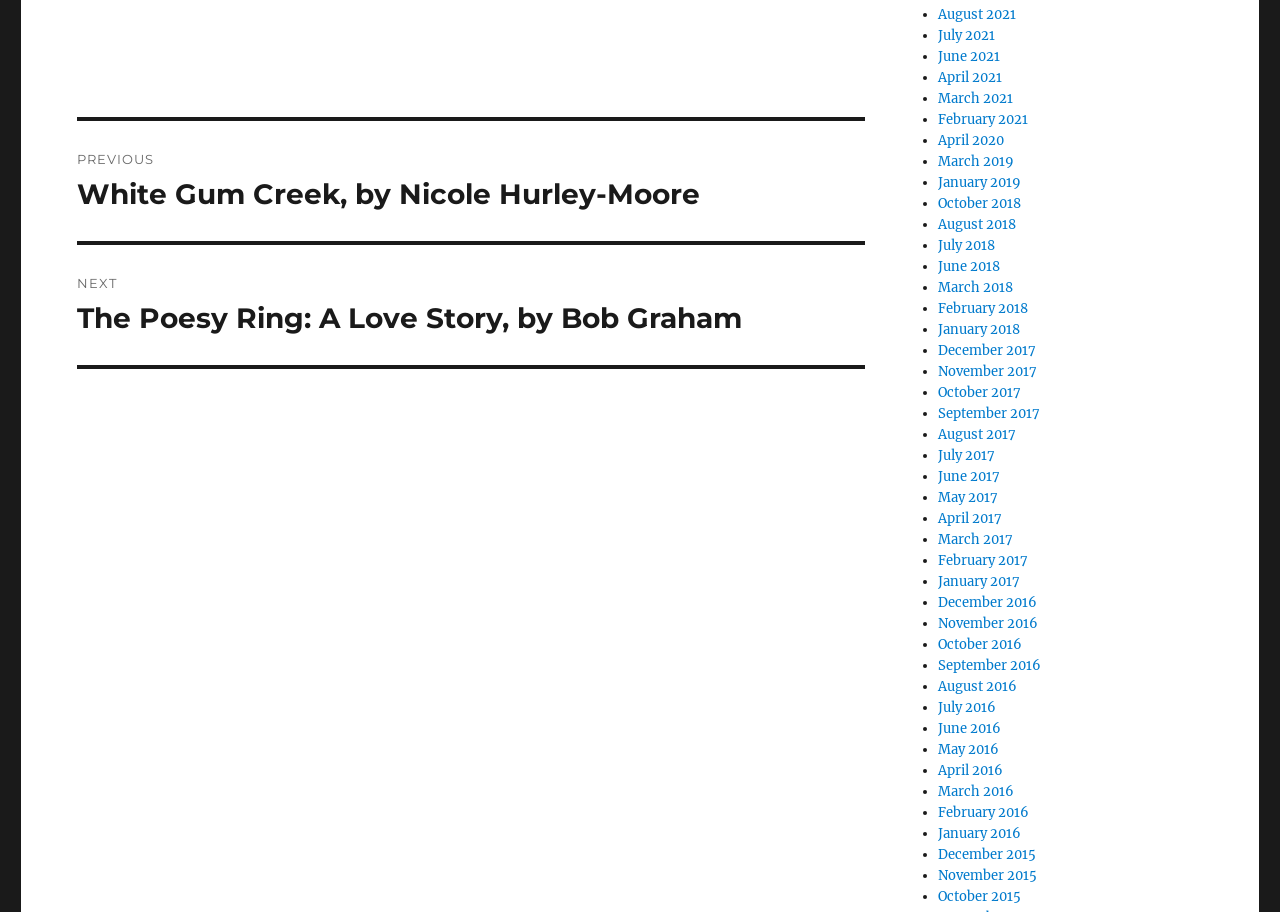Identify the bounding box coordinates for the element that needs to be clicked to fulfill this instruction: "Click on 'June 2016'". Provide the coordinates in the format of four float numbers between 0 and 1: [left, top, right, bottom].

[0.733, 0.789, 0.782, 0.808]